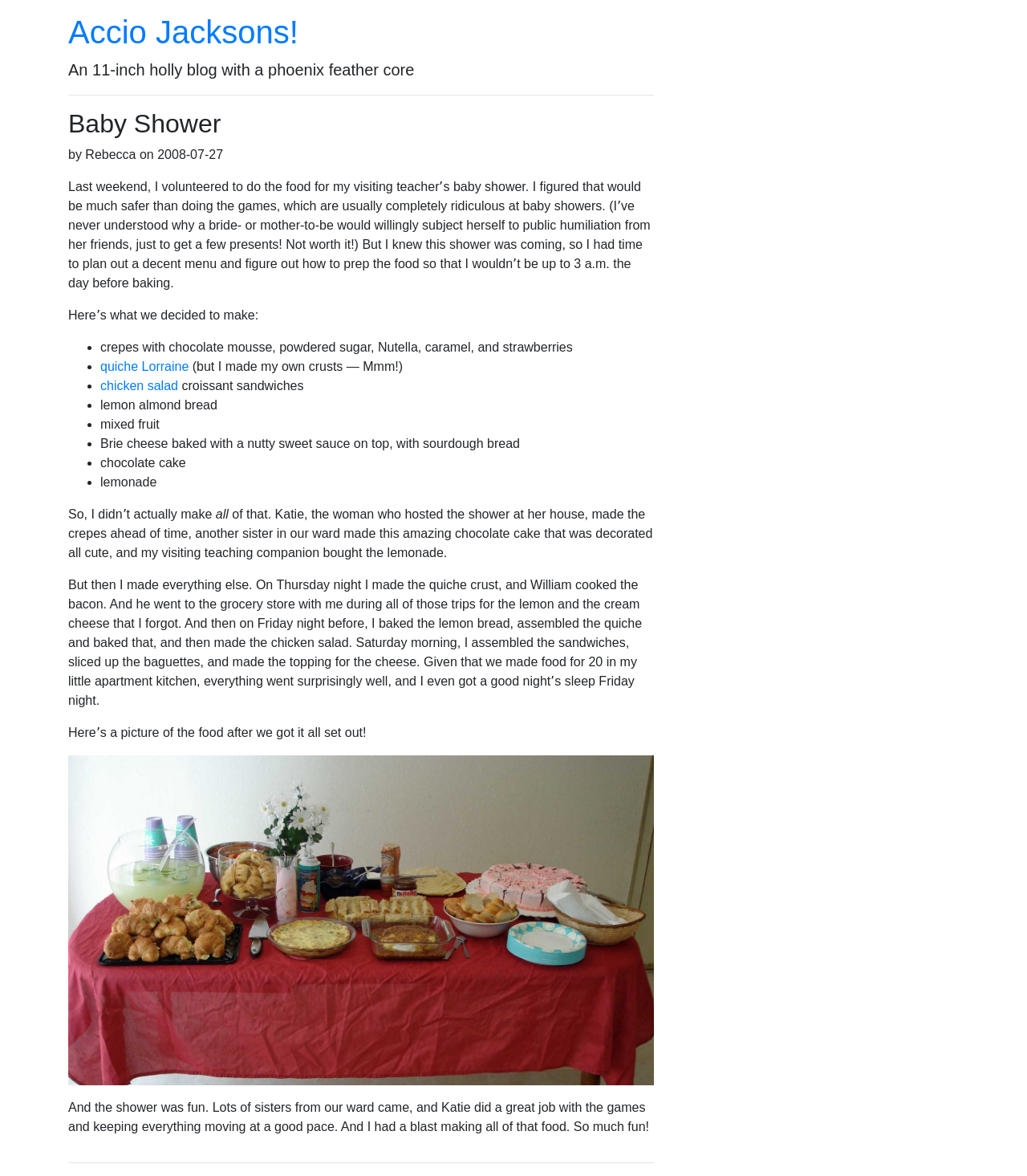Please provide a short answer using a single word or phrase for the question:
What is the bounding box coordinate of the image?

[0.066, 0.643, 0.637, 0.923]